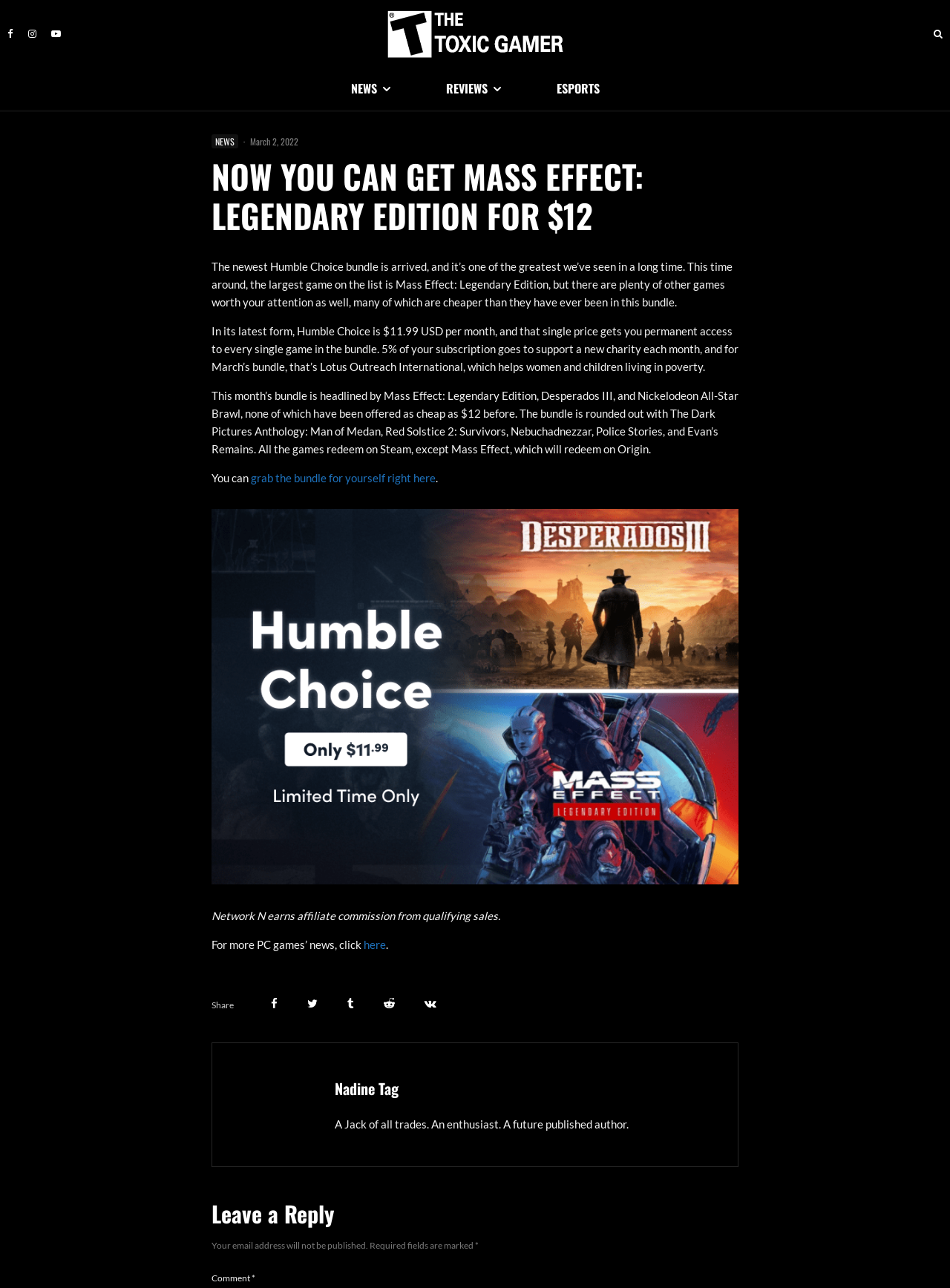From the element description Nadine Tag, predict the bounding box coordinates of the UI element. The coordinates must be specified in the format (top-left x, top-left y, bottom-right x, bottom-right y) and should be within the 0 to 1 range.

[0.352, 0.837, 0.42, 0.854]